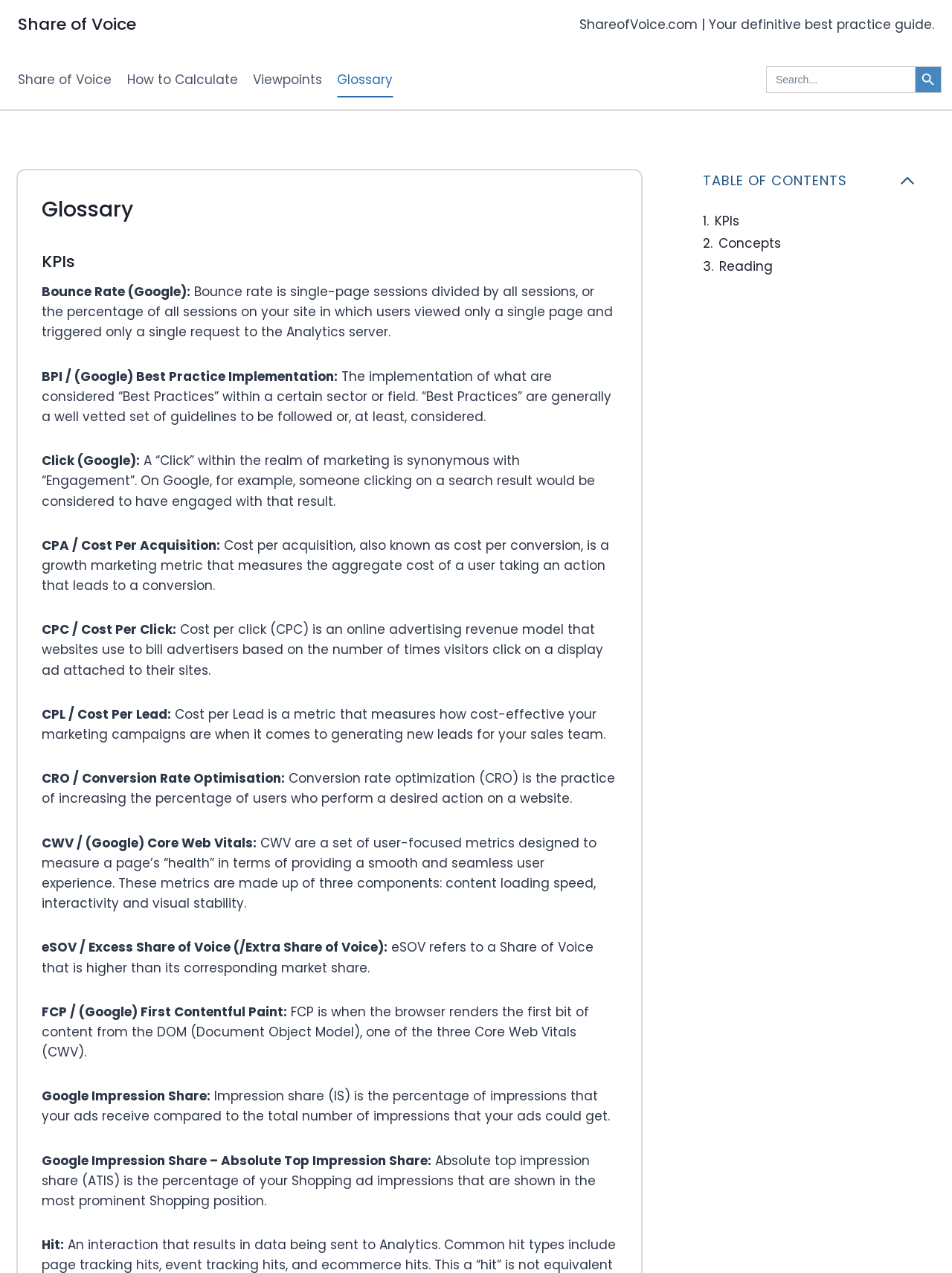What is the purpose of the search box?
Using the image as a reference, answer the question in detail.

The search box is located at the top right corner of the webpage, and it allows users to search for specific terms or keywords. This is evident from the static text 'Search for:' next to the search box.